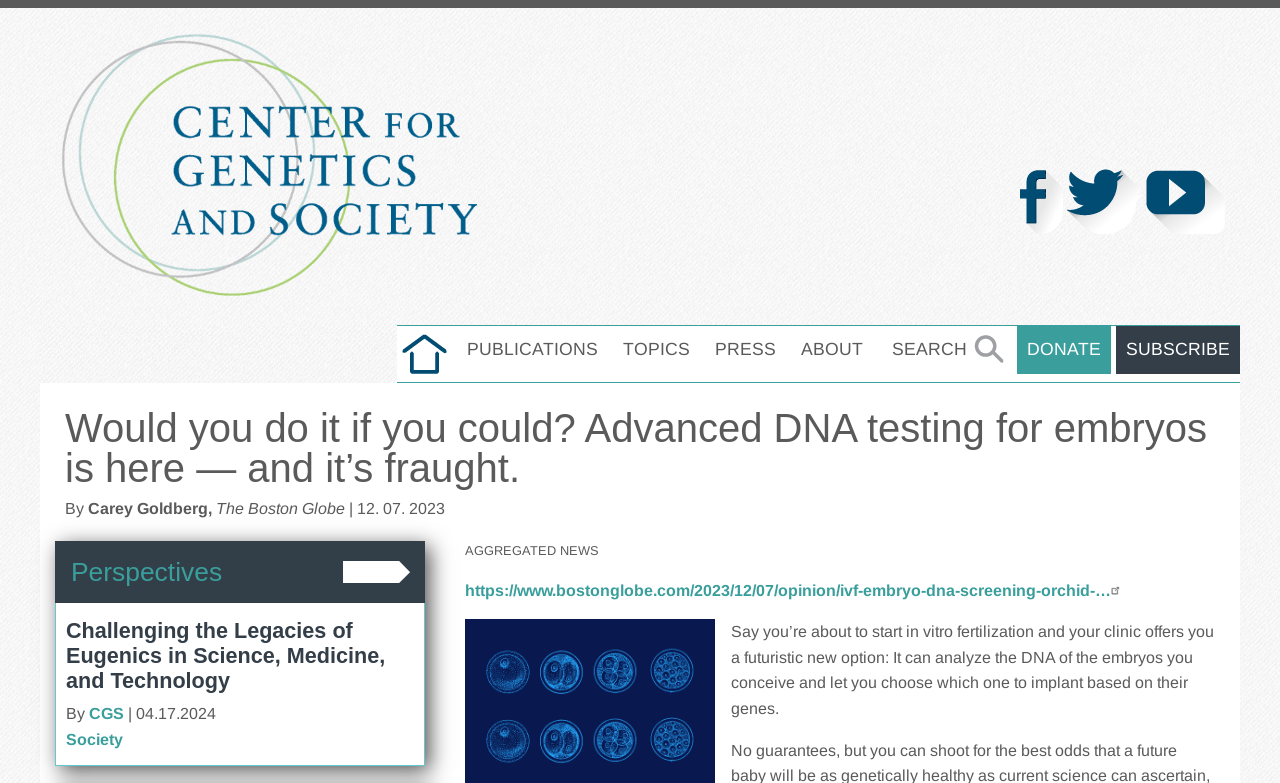Please find the bounding box coordinates of the element's region to be clicked to carry out this instruction: "Go to HOME".

[0.314, 0.426, 0.349, 0.478]